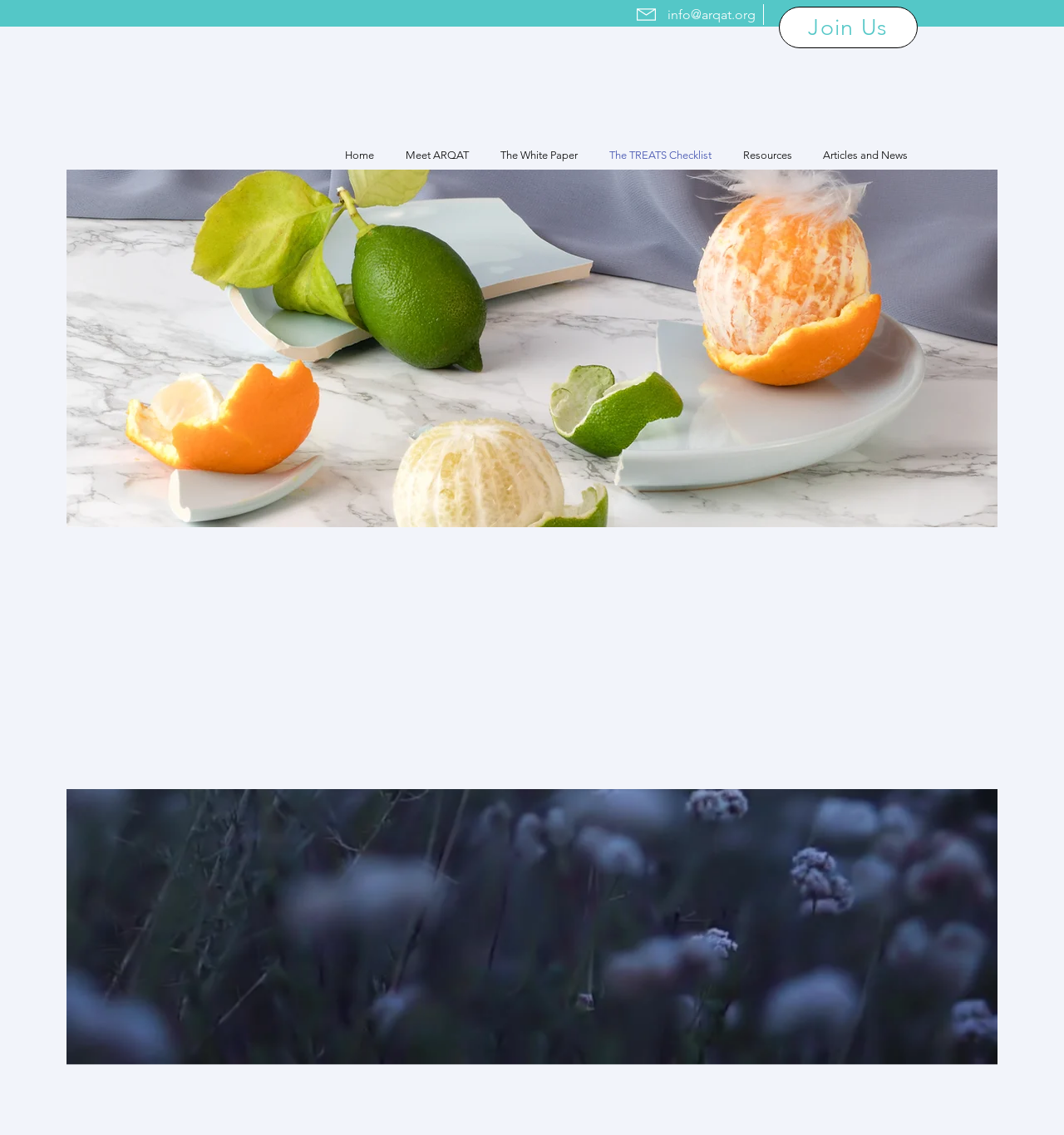Summarize the webpage with a detailed and informative caption.

The webpage is about the TREATS Checklist, a tool developed by ARQAT (Aromatic Research Quality Appraisal Taskforce) to improve reporting in evidence-based studies. 

At the top left of the page, there is a logo of ARQAT, an image of 'logoarqat.png'. Next to it, there is a navigation menu with links to different sections of the website, including 'Home', 'Meet ARQAT', 'The White Paper', 'The TREATS Checklist', 'Resources', and 'Articles and News'. 

On the top right, there is a link to 'info@arqat.org' and another link to 'Join Us'. 

Below the navigation menu, there is a large image of 'Citrus Fruits' that spans almost the entire width of the page. 

The main content of the page starts with a heading 'The TREATS Checklist', followed by a paragraph of text that explains the purpose and development of TREATS. 

Below the paragraph, there are two sections with headings 'TREATS Quality Appraisal Checklist' and 'TREATS Explanatory Document', each with a 'Download' link next to it. 

At the bottom of the page, there is a video that takes up the full width of the page.